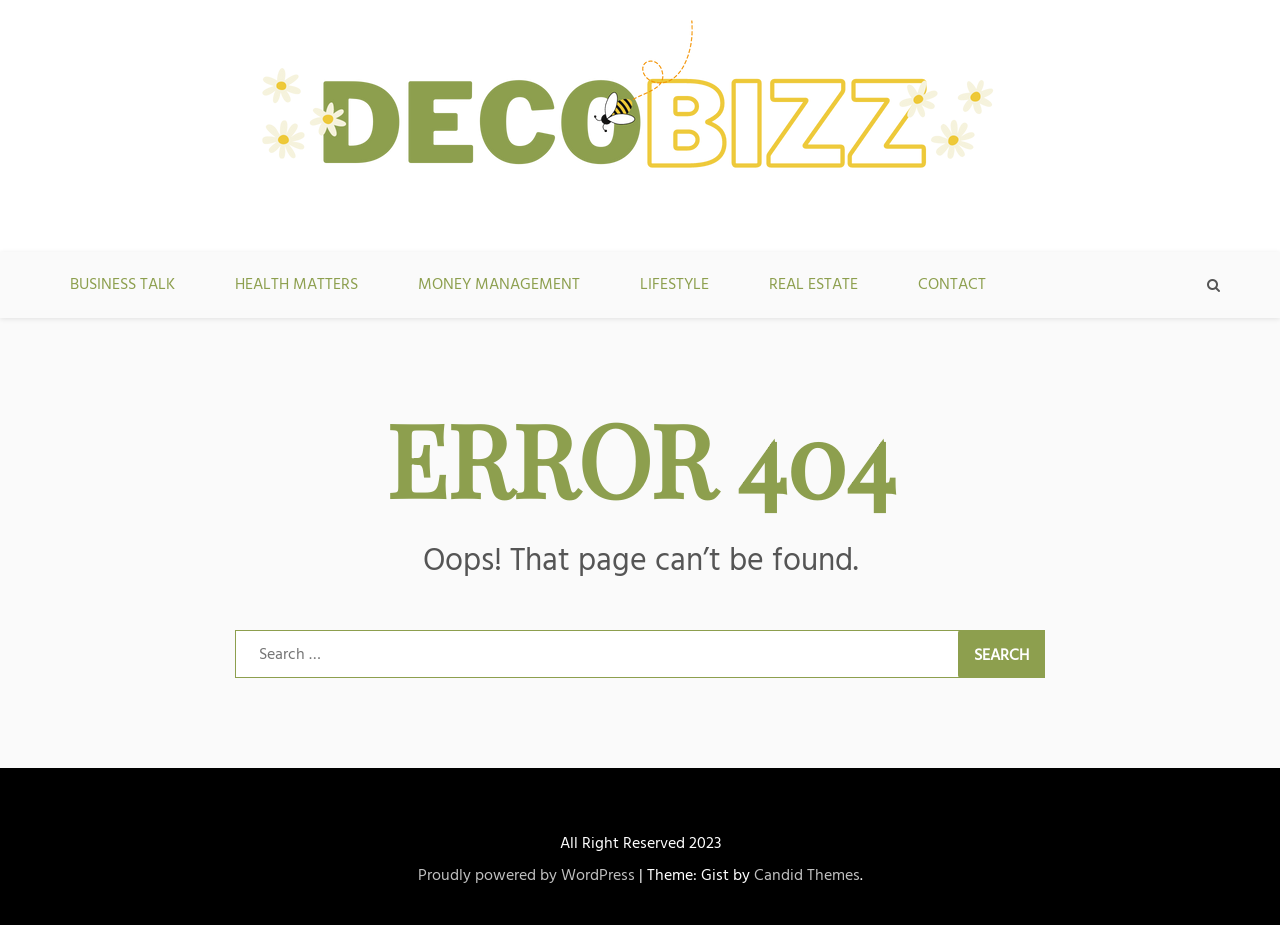Generate a comprehensive caption for the webpage you are viewing.

This webpage is a 404 error page from the DecoBizz Lifestyle Blog. At the top, there is a logo of DecoBizz Lifestyle Blog, which is an image linked to the blog's homepage. Below the logo, there is a tagline "make your life something beautiful". 

On the top navigation bar, there are six links: BUSINESS TALK, HEALTH MATTERS, MONEY MANAGEMENT, LIFESTYLE, REAL ESTATE, and CONTACT, arranged from left to right. 

The main content area is divided into two sections. The top section has a large heading "ERROR 404" and a paragraph of text "Oops! That page can’t be found." Below this, there is a search bar with a label "Search for:" and a search button with the text "SEARCH". 

At the bottom of the page, there is a footer section with a copyright notice "All Right Reserved 2023" and a credits section that mentions the website is powered by WordPress, with a theme by Candid Themes.